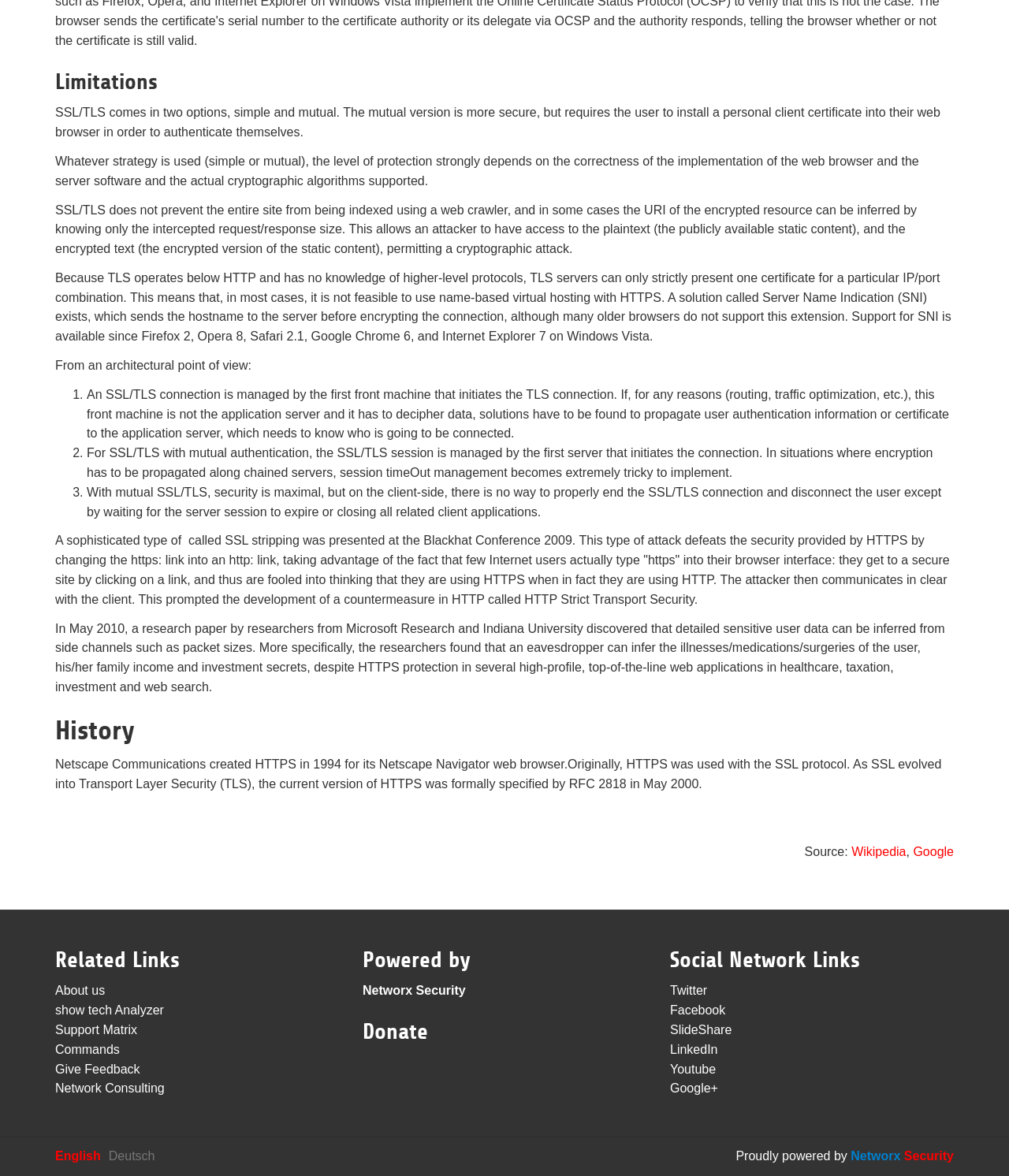What is the name of the conference where a sophisticated type of SSL stripping was presented?
Using the visual information, reply with a single word or short phrase.

Blackhat Conference 2009